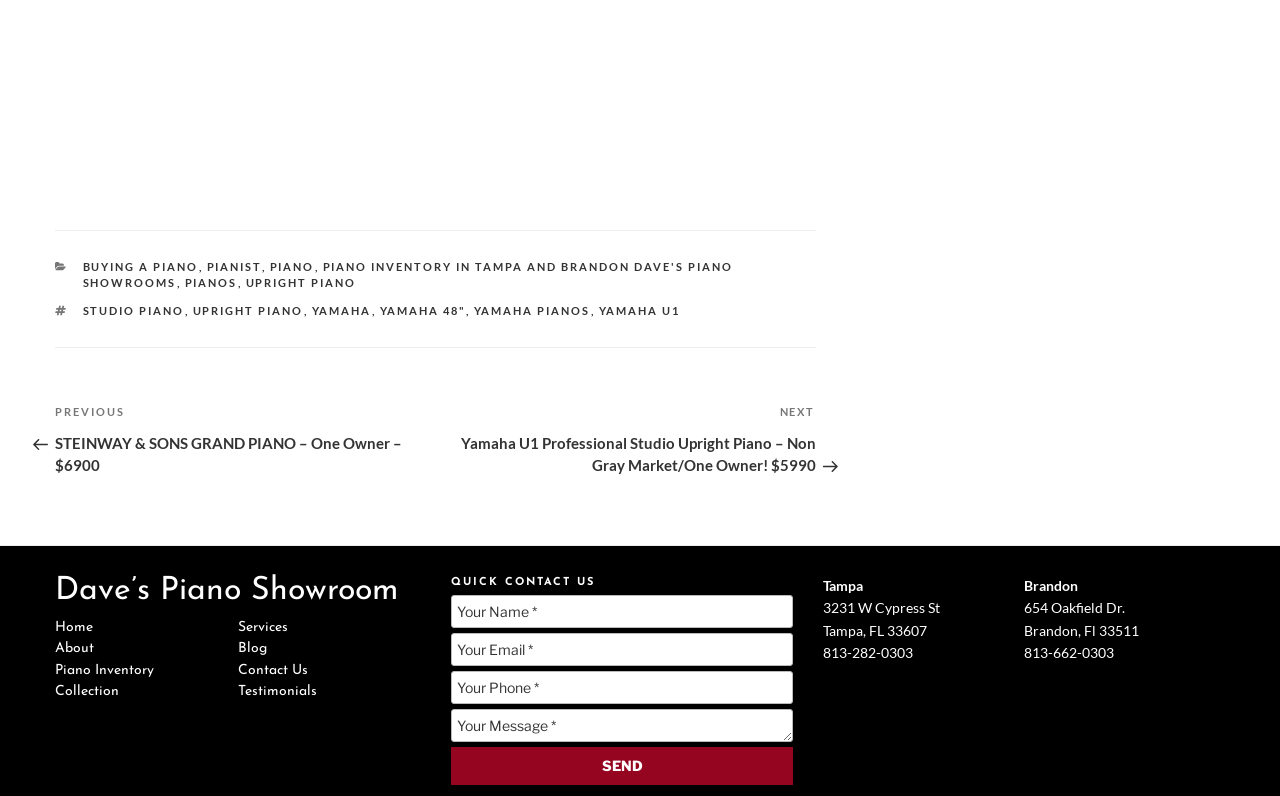Use a single word or phrase to answer the question:
How many navigation menus are there?

3